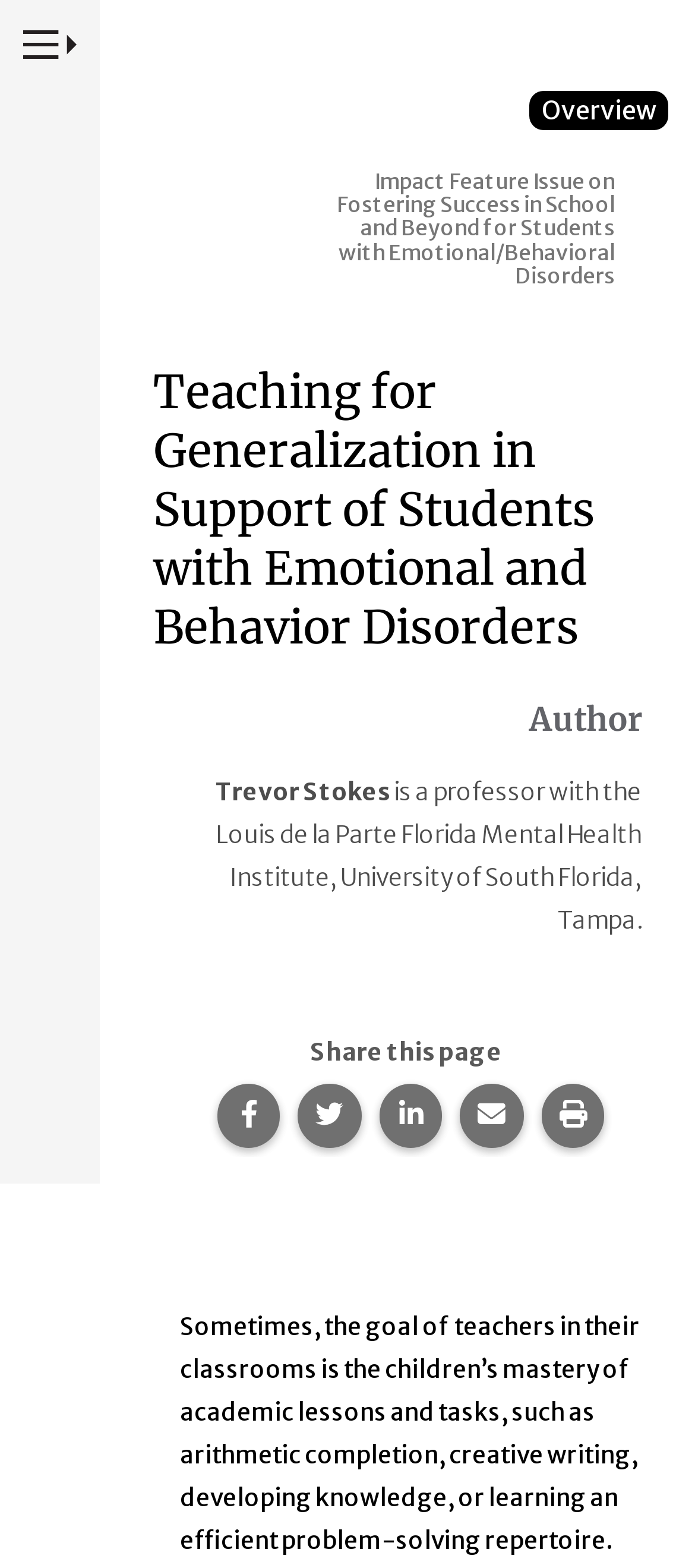Identify the first-level heading on the webpage and generate its text content.

Impact Feature Issue on Fostering Success in School and Beyond for Students with Emotional/Behavioral Disorders